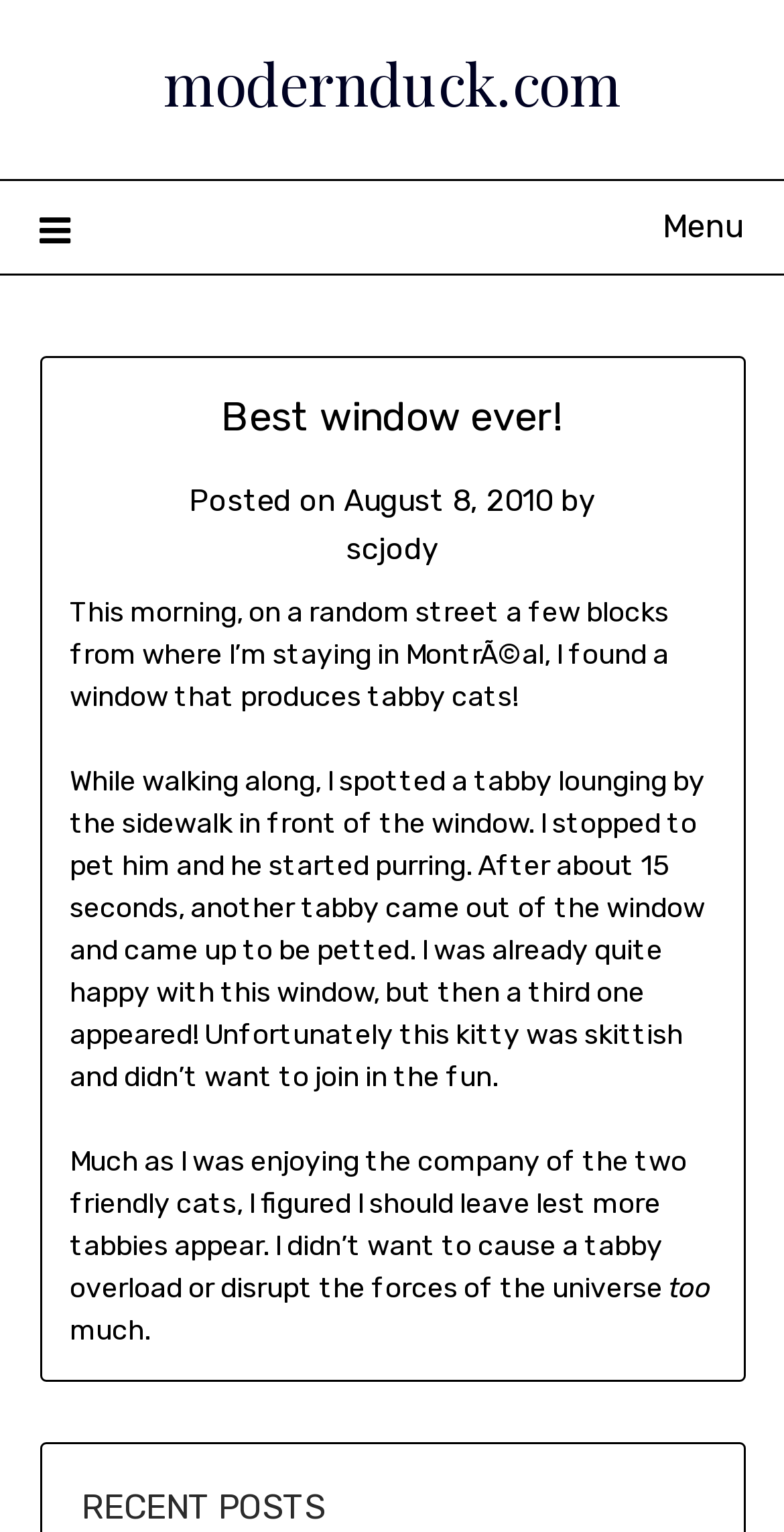Locate the bounding box of the UI element described in the following text: "lfokdgi".

None